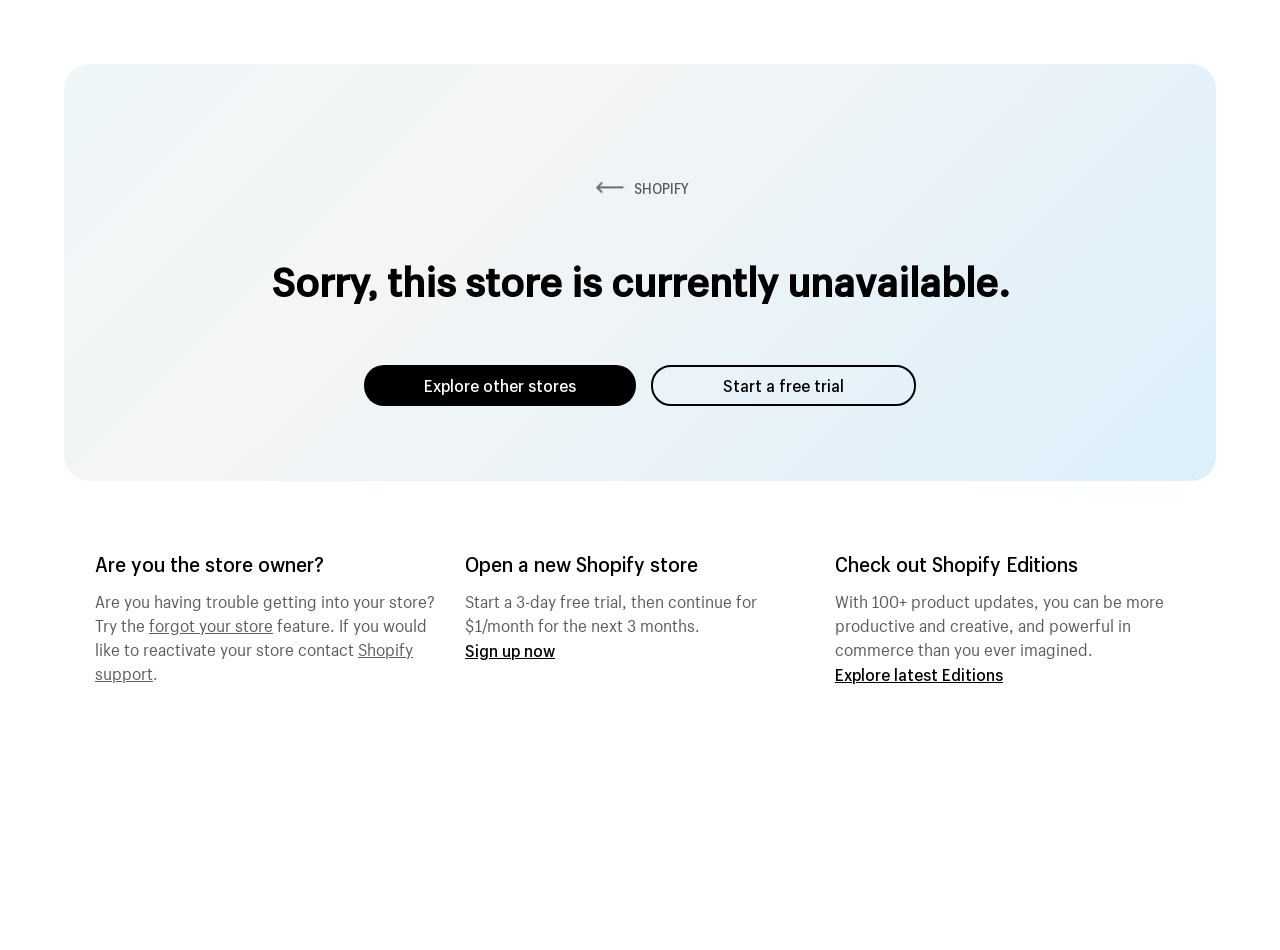What can the store owner do if they are having trouble?
Using the information from the image, answer the question thoroughly.

If the store owner is having trouble getting into their store, they can try the 'forgot your store' feature, and if that doesn't work, they can contact Shopify support as mentioned in the text 'If you would like to reactivate your store contact Shopify support'.